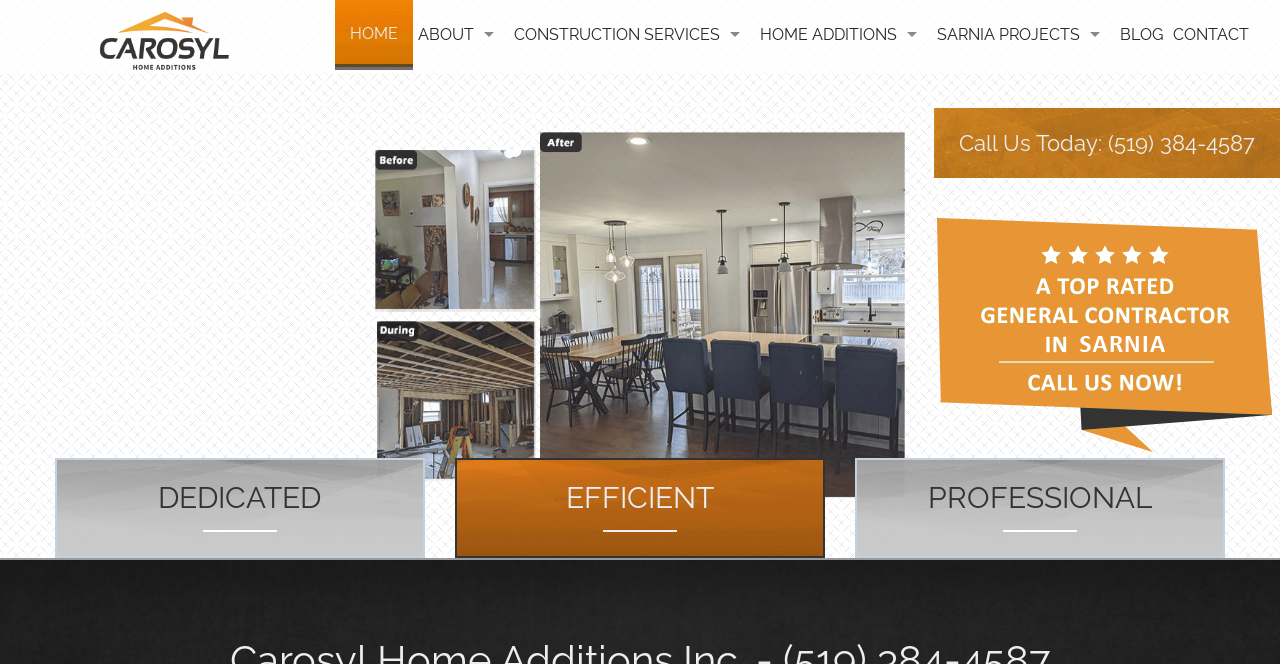Using the information in the image, could you please answer the following question in detail:
What is the third article heading on the page?

I looked at the article elements on the page and found the third one, which has a heading element that says 'PROFESSIONAL'.